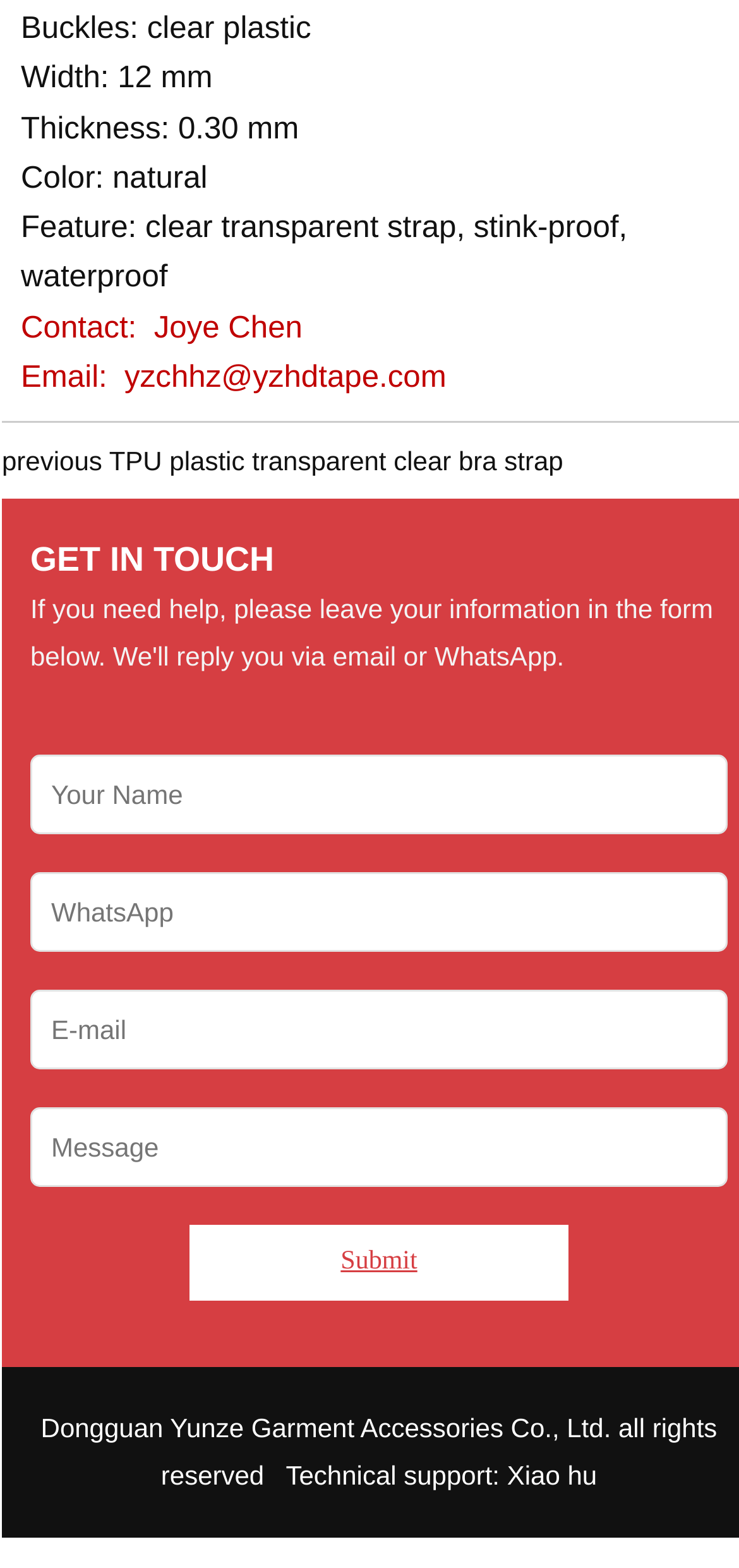What is the width of the product?
Respond with a short answer, either a single word or a phrase, based on the image.

12 mm